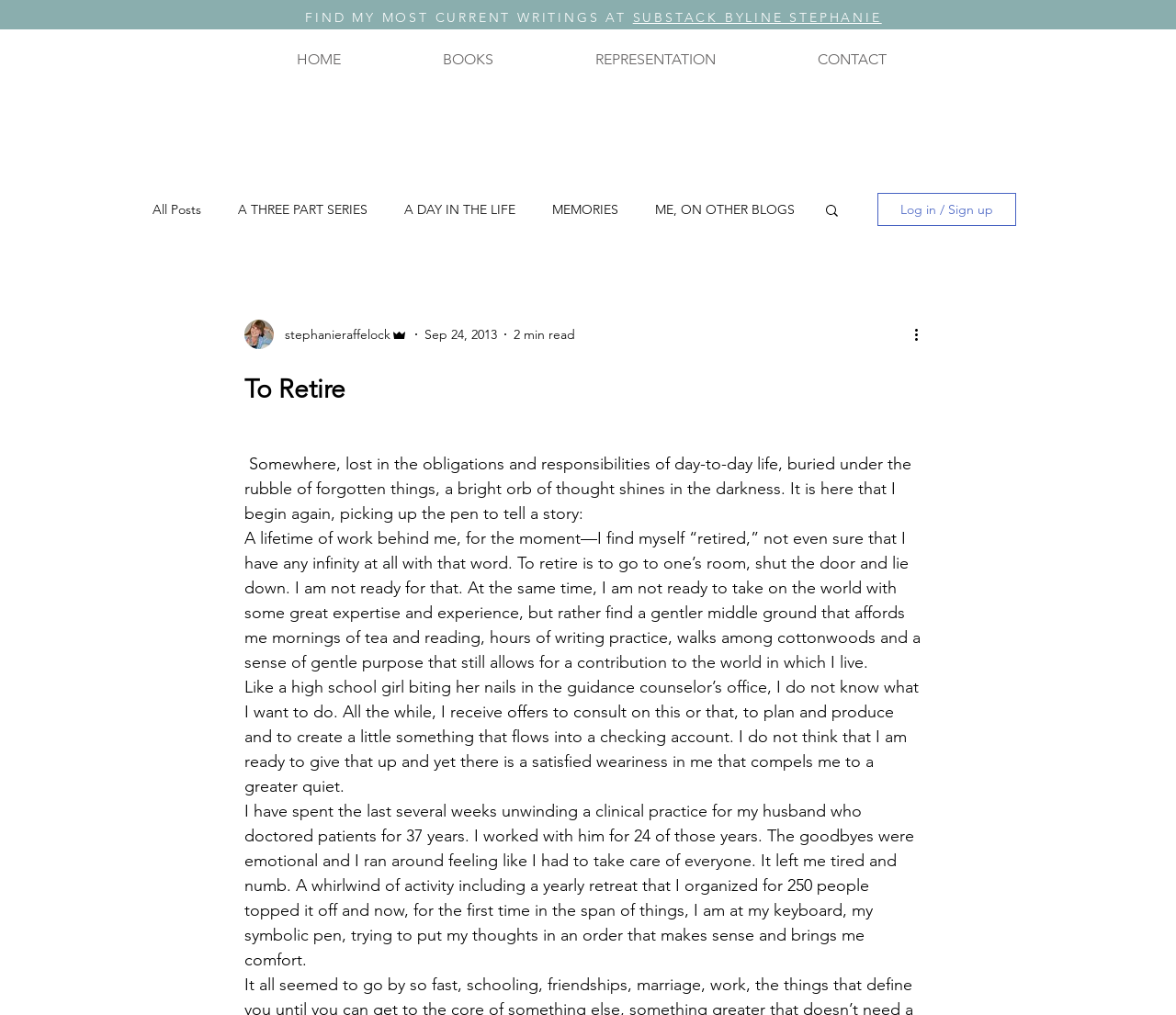Specify the bounding box coordinates for the region that must be clicked to perform the given instruction: "Search for a topic".

[0.7, 0.199, 0.715, 0.218]